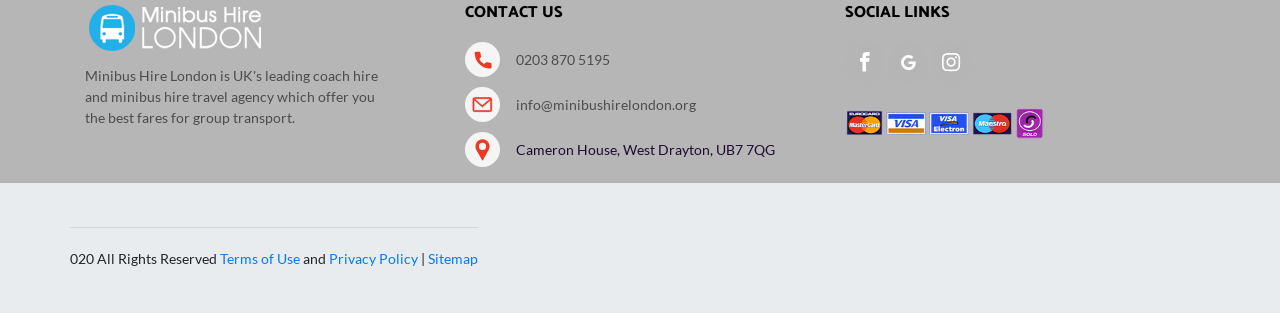Please predict the bounding box coordinates of the element's region where a click is necessary to complete the following instruction: "click the facebook link". The coordinates should be represented by four float numbers between 0 and 1, i.e., [left, top, right, bottom].

[0.66, 0.165, 0.691, 0.22]